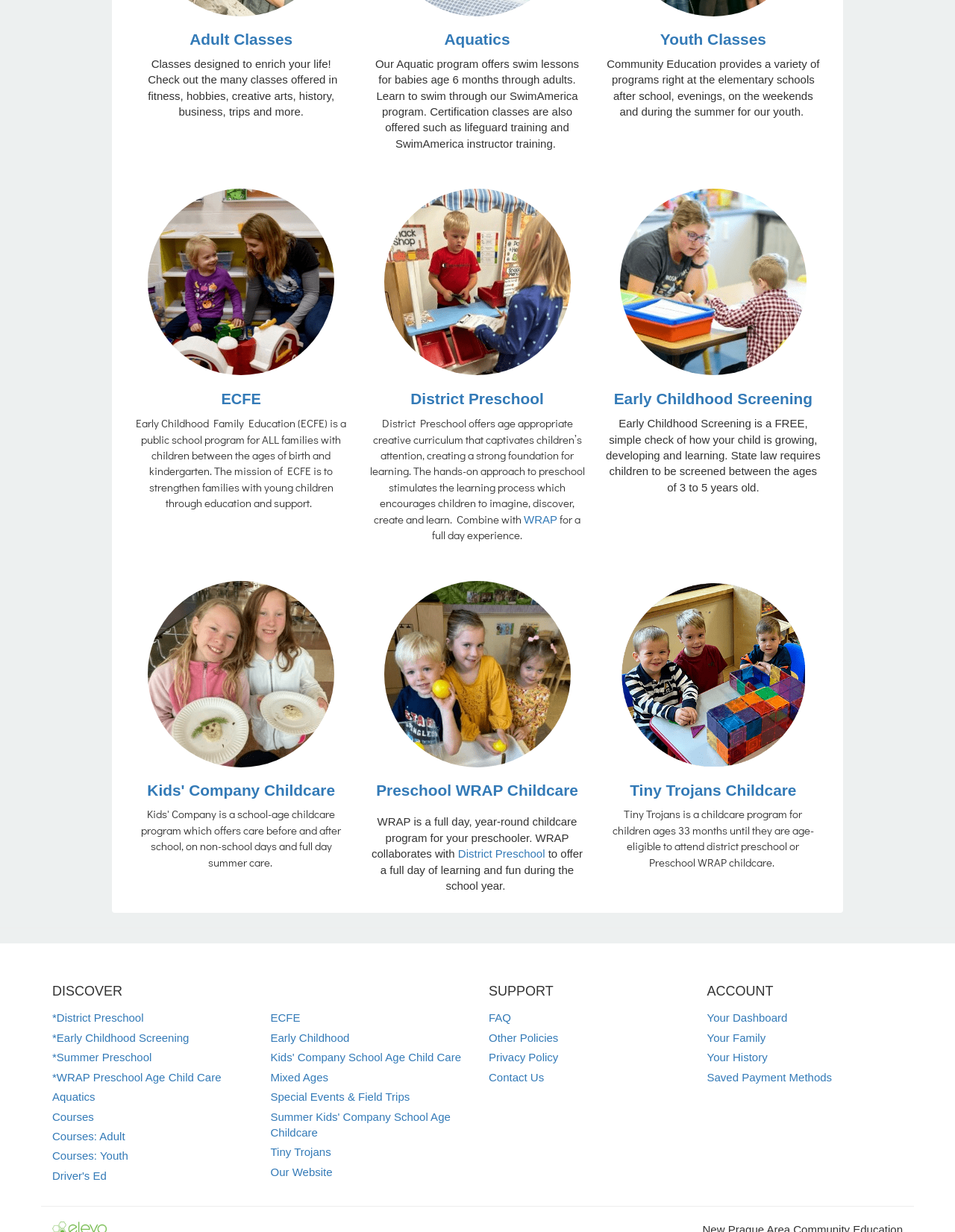Please identify the coordinates of the bounding box that should be clicked to fulfill this instruction: "Read Caledvwlch's post".

None